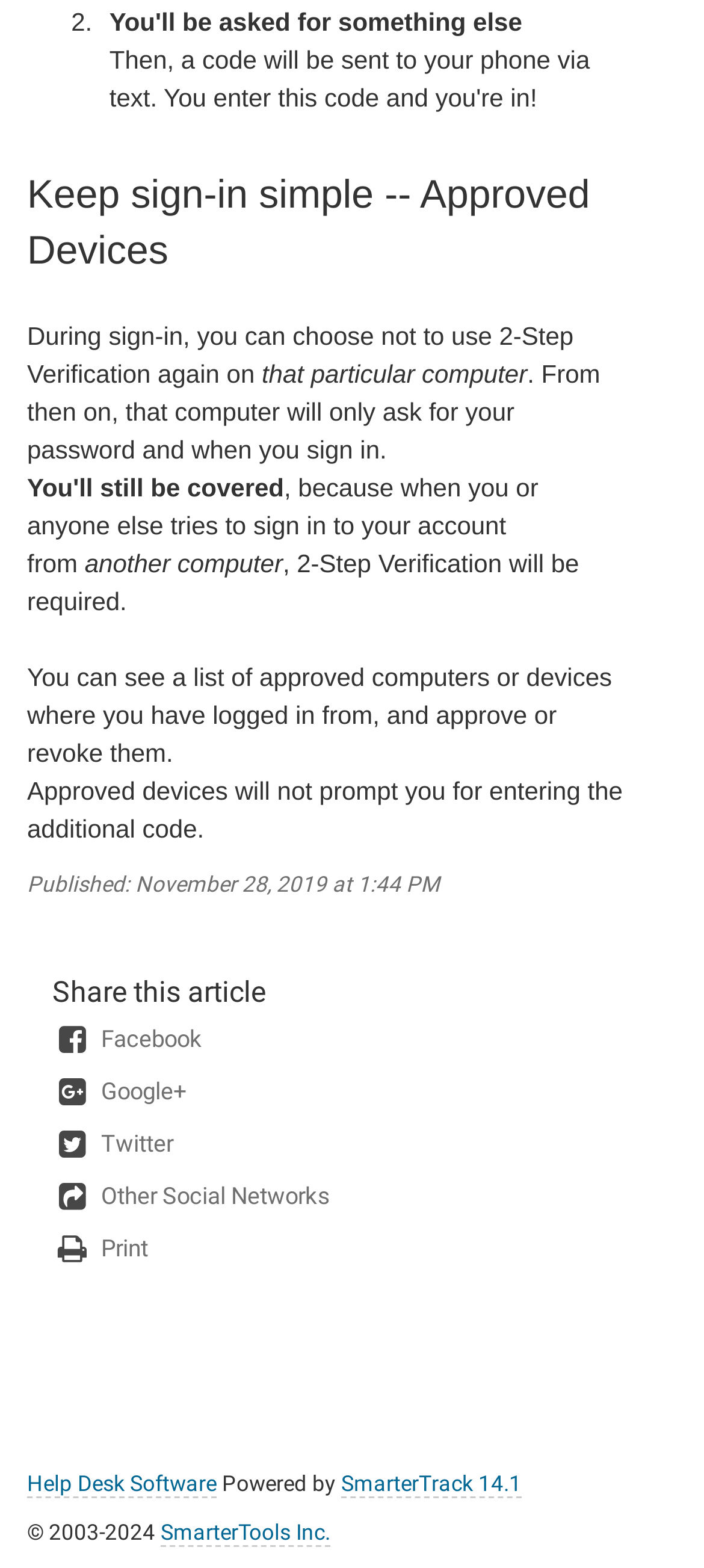Please identify the bounding box coordinates of the element I need to click to follow this instruction: "View approved devices".

[0.038, 0.423, 0.869, 0.49]